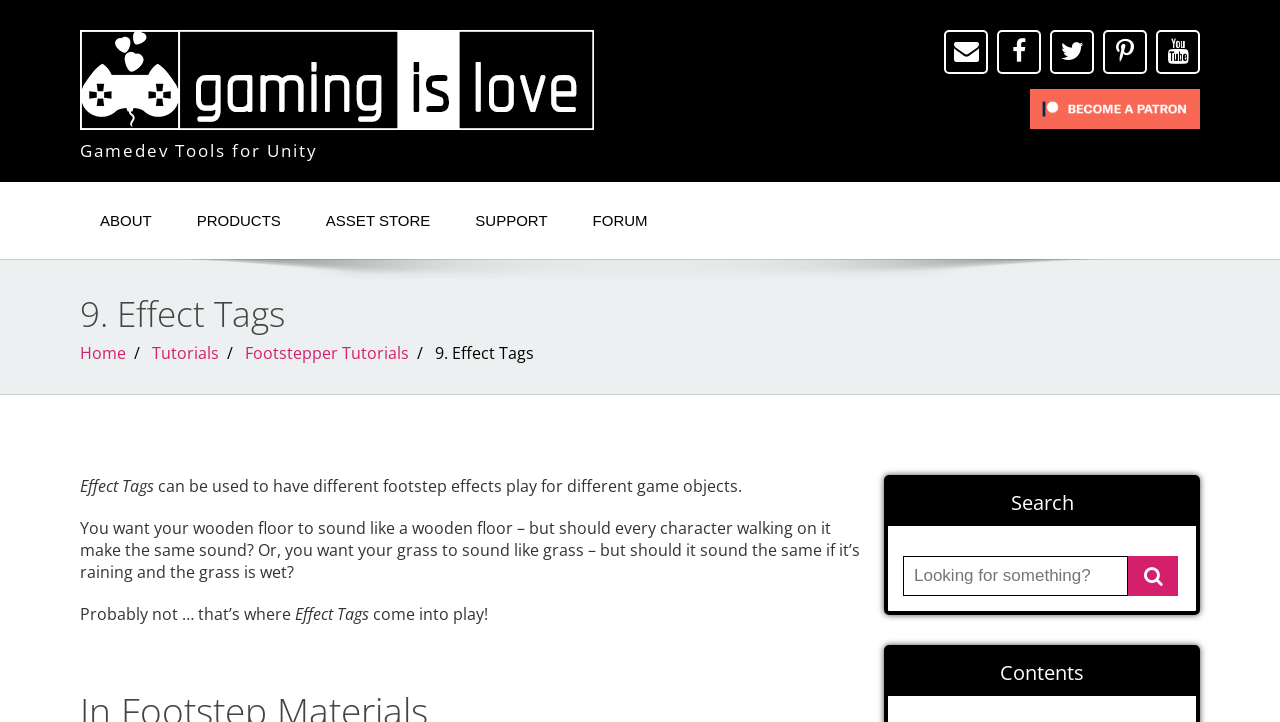What is the focus of this webpage?
Respond to the question with a well-detailed and thorough answer.

The focus of this webpage is on Effect Tags, a feature used in game development to create different footstep effects for different game objects. The webpage provides information on how Effect Tags work and their benefits in creating a more immersive gaming experience.